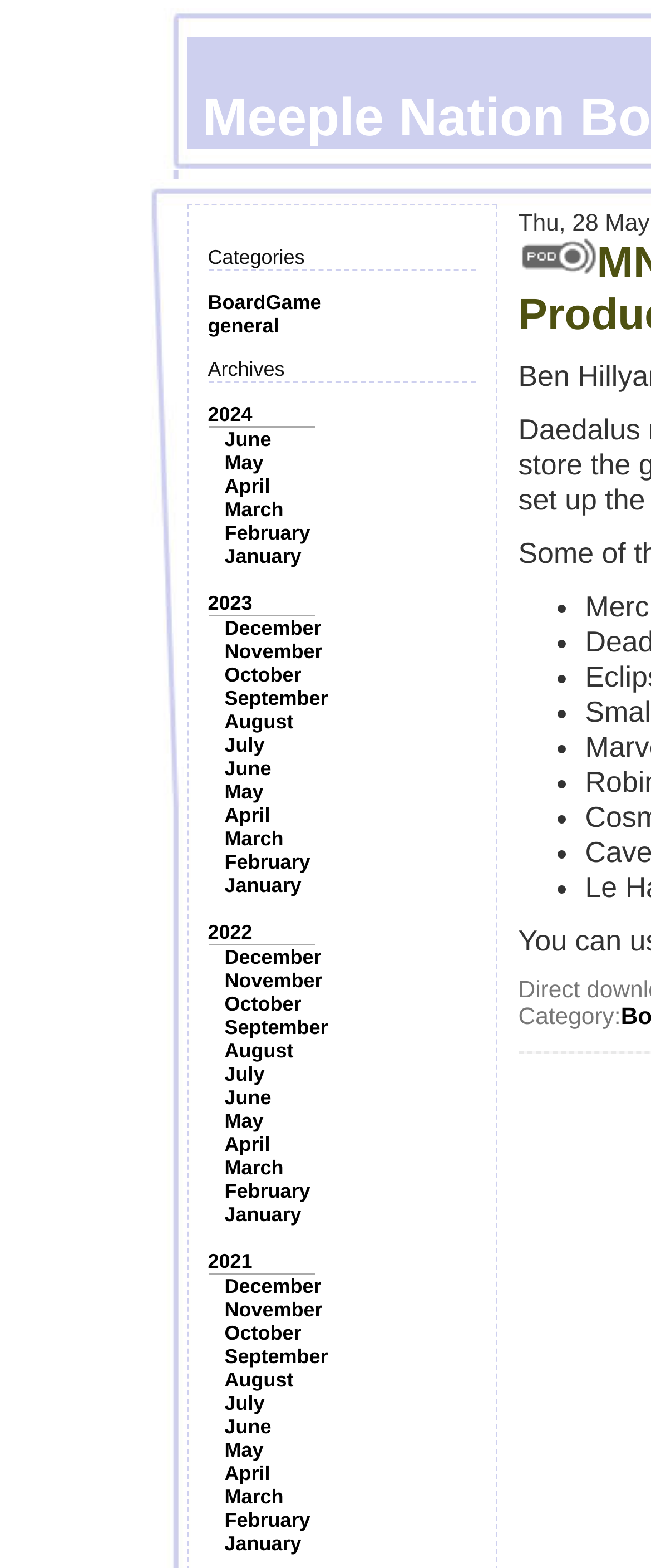Please find the bounding box coordinates of the element's region to be clicked to carry out this instruction: "View archives for 2024".

[0.319, 0.257, 0.388, 0.272]